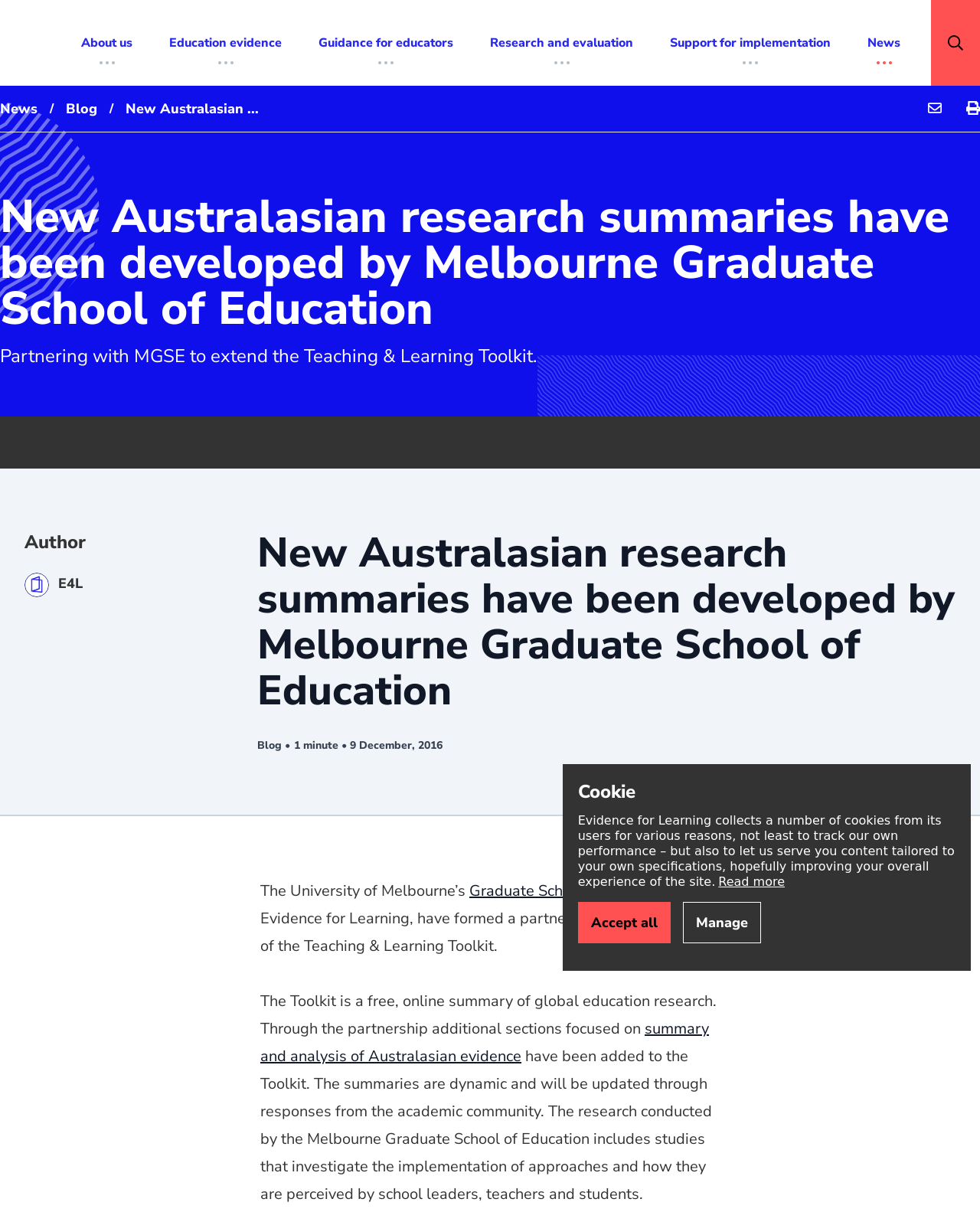Who is the author of the blog post?
Provide a detailed and well-explained answer to the question.

I found this answer by reading the text on the webpage, specifically the section with the author information, which does not specify the author's name. The section only mentions 'Author' but does not provide a name.